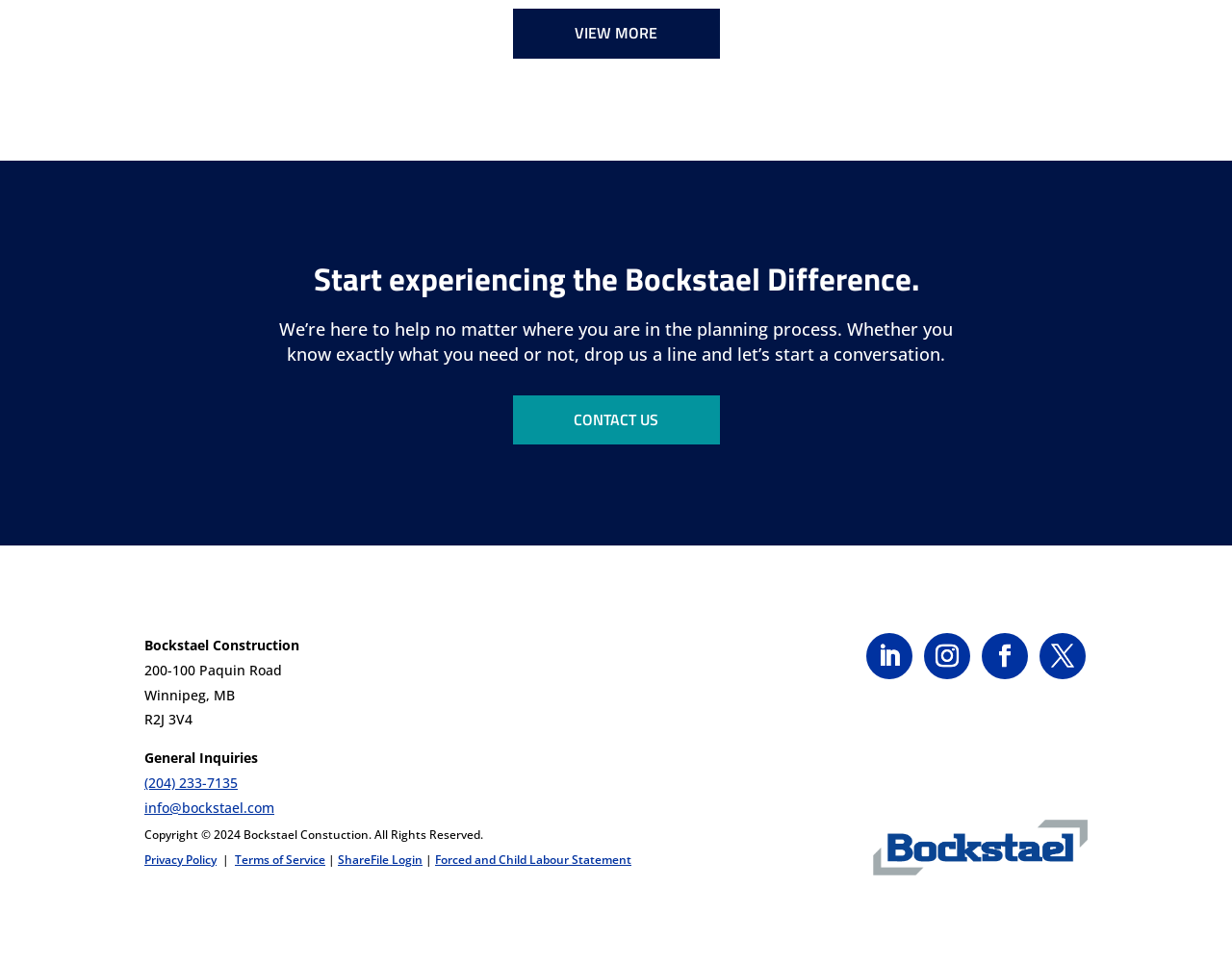What is the purpose of the 'CONTACT US' link? Based on the screenshot, please respond with a single word or phrase.

To start a conversation